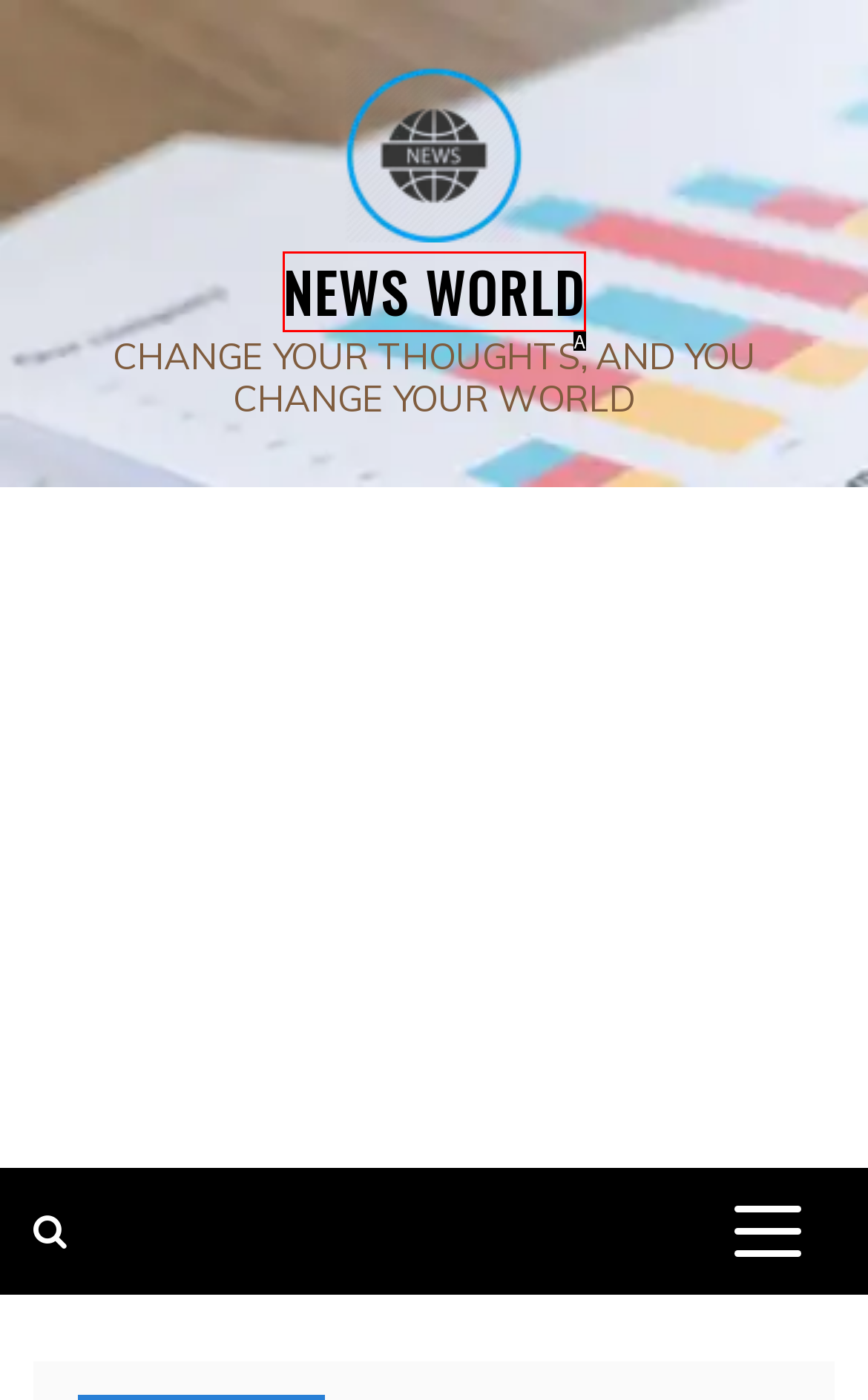Given the description: News World, identify the matching HTML element. Provide the letter of the correct option.

A